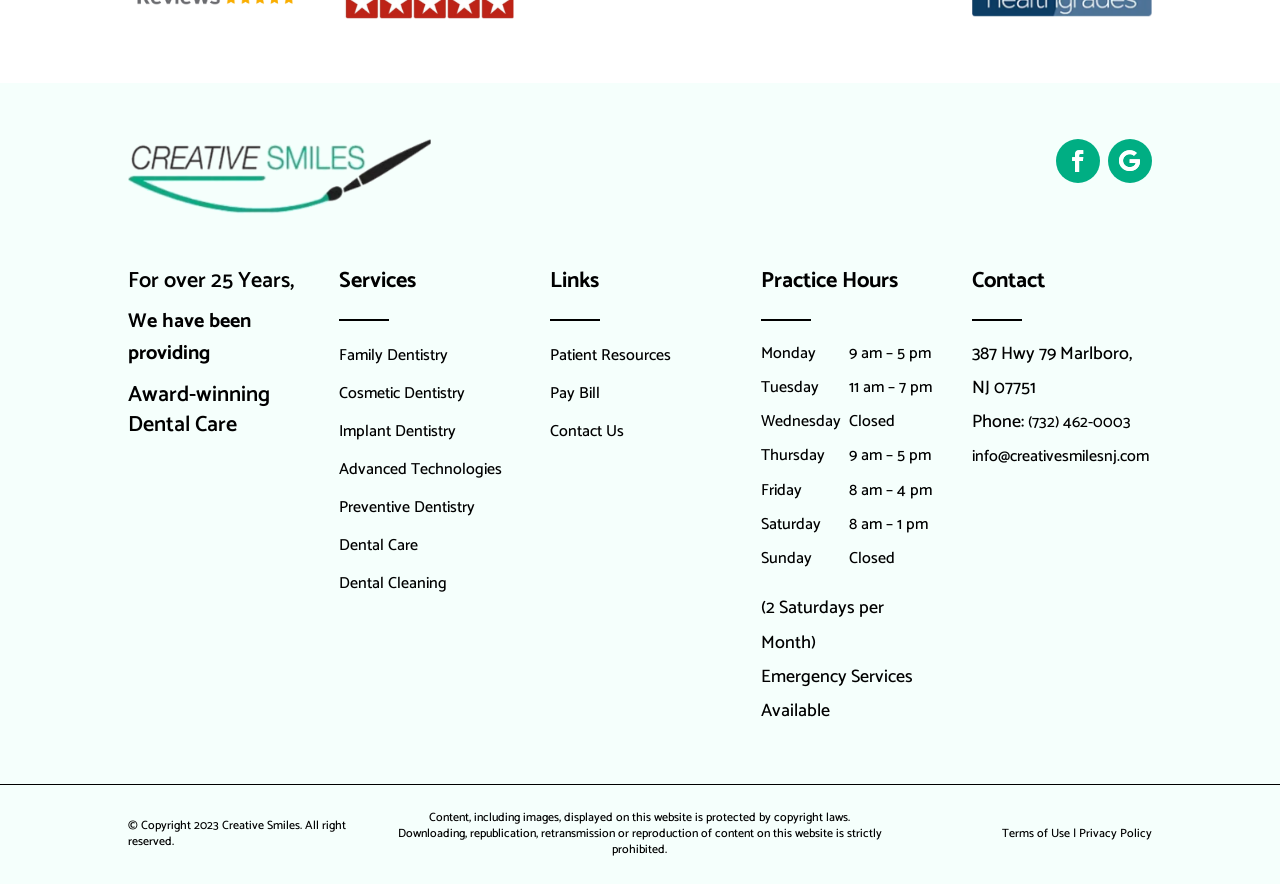Please answer the following question using a single word or phrase: 
What is the phone number of the dental office?

(732) 462-0003